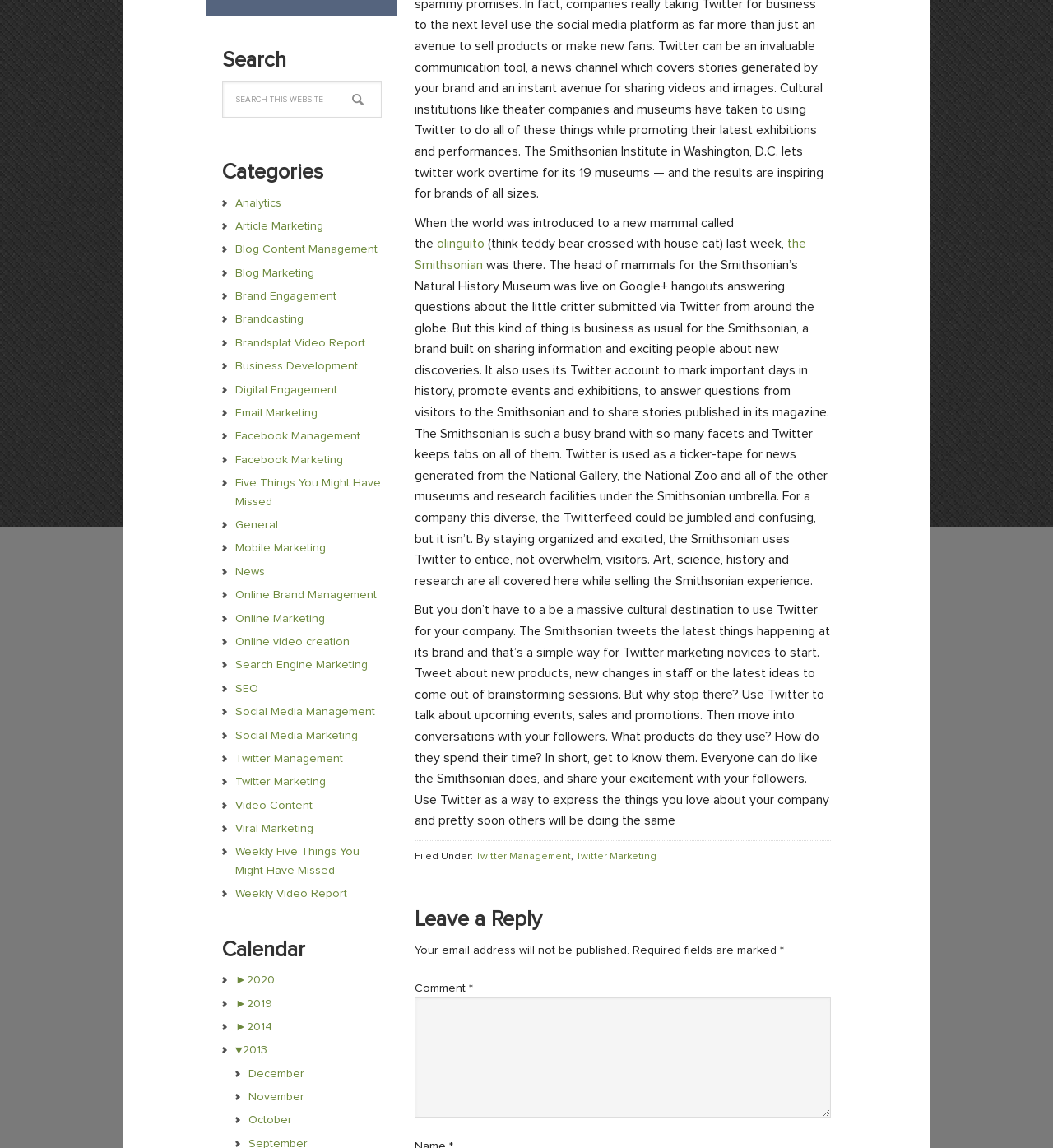Given the description: "Blog Marketing", determine the bounding box coordinates of the UI element. The coordinates should be formatted as four float numbers between 0 and 1, [left, top, right, bottom].

[0.223, 0.233, 0.298, 0.243]